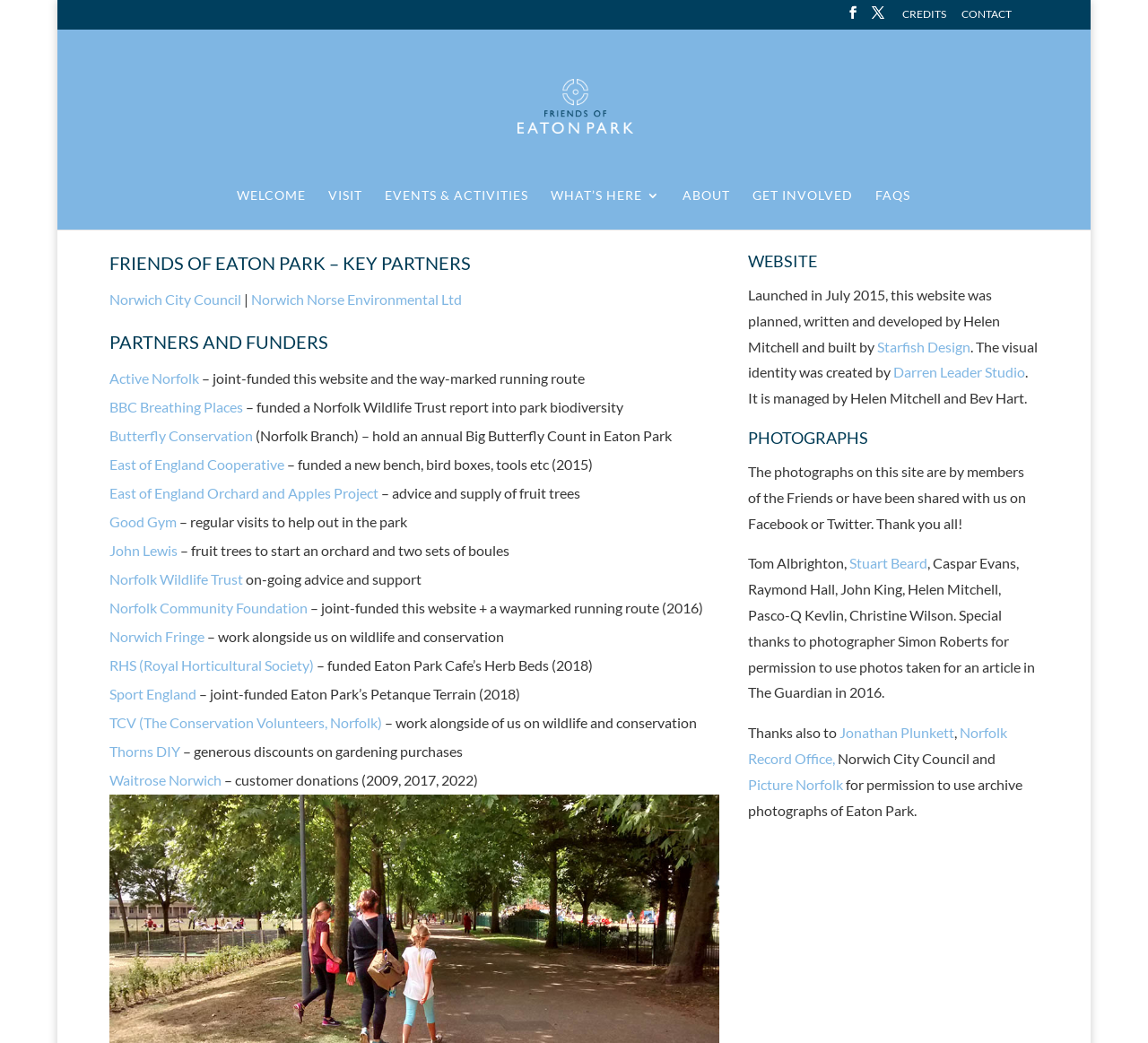How many key partners are listed?
Based on the image, please offer an in-depth response to the question.

I counted the number of links under the 'FRIENDS OF EATON PARK – KEY PARTNERS' heading, which are Norwich City Council, Norwich Norse Environmental Ltd, and 9 others.